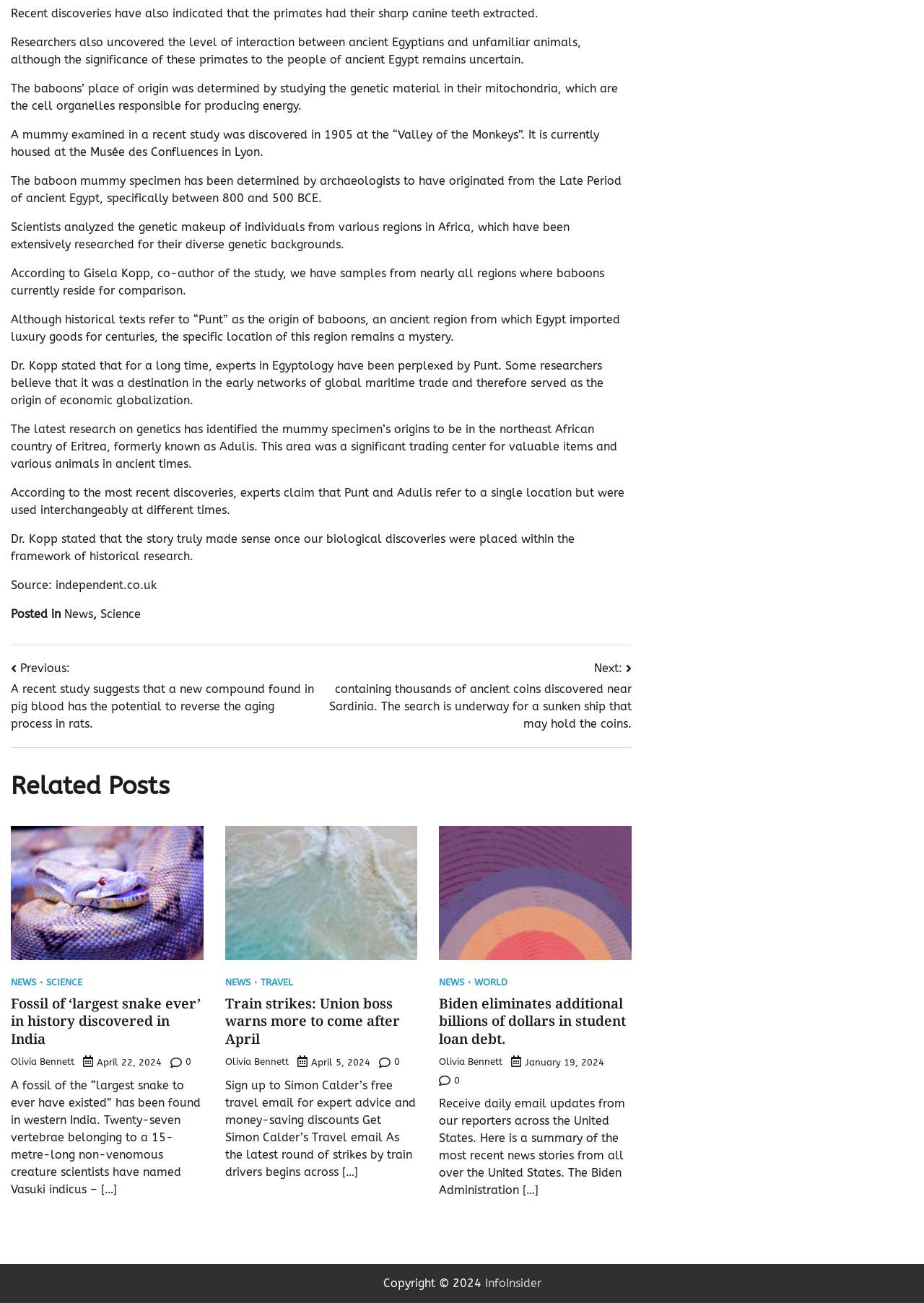What is the name of the region referred to as 'Punt'?
Please give a detailed and elaborate answer to the question based on the image.

According to the text, the latest research on genetics has identified the mummy specimen’s origins to be in the northeast African country of Eritrea, formerly known as Adulis. This area was a significant trading center for valuable items and various animals in ancient times.